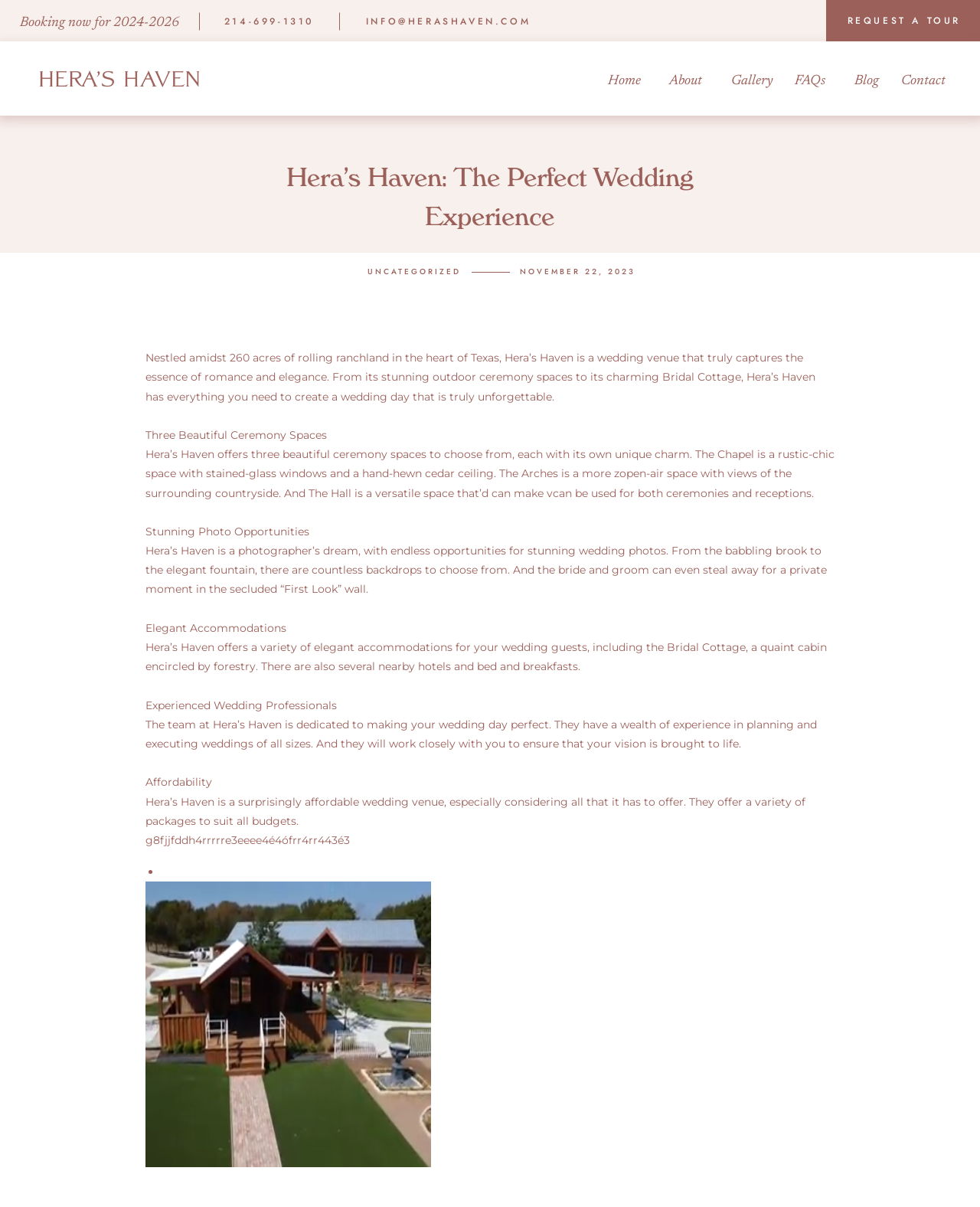Please find the bounding box coordinates of the element that needs to be clicked to perform the following instruction: "Read the 'About' section". The bounding box coordinates should be four float numbers between 0 and 1, represented as [left, top, right, bottom].

[0.683, 0.057, 0.722, 0.074]